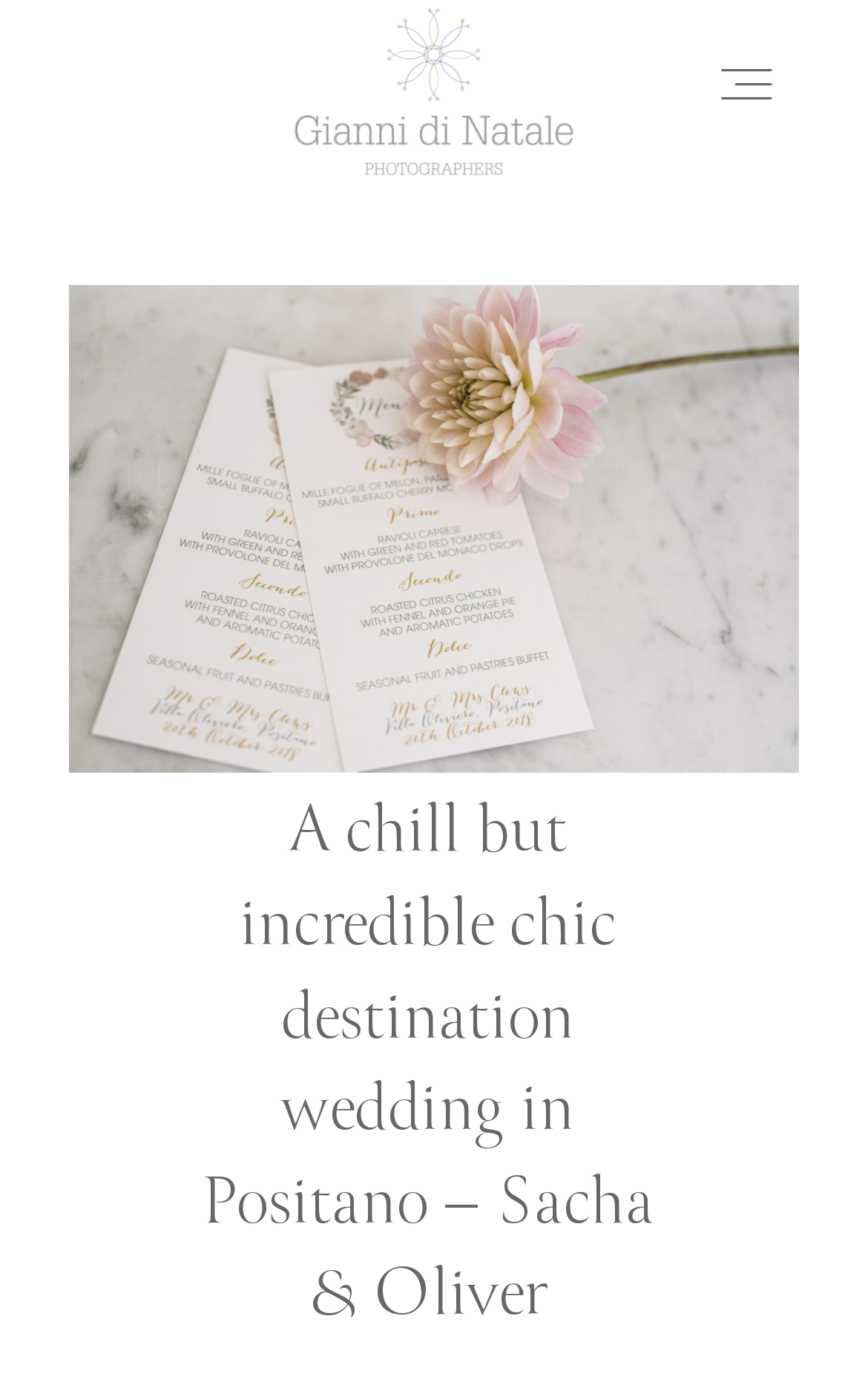What is the theme of the wedding? Refer to the image and provide a one-word or short phrase answer.

Chic destination wedding